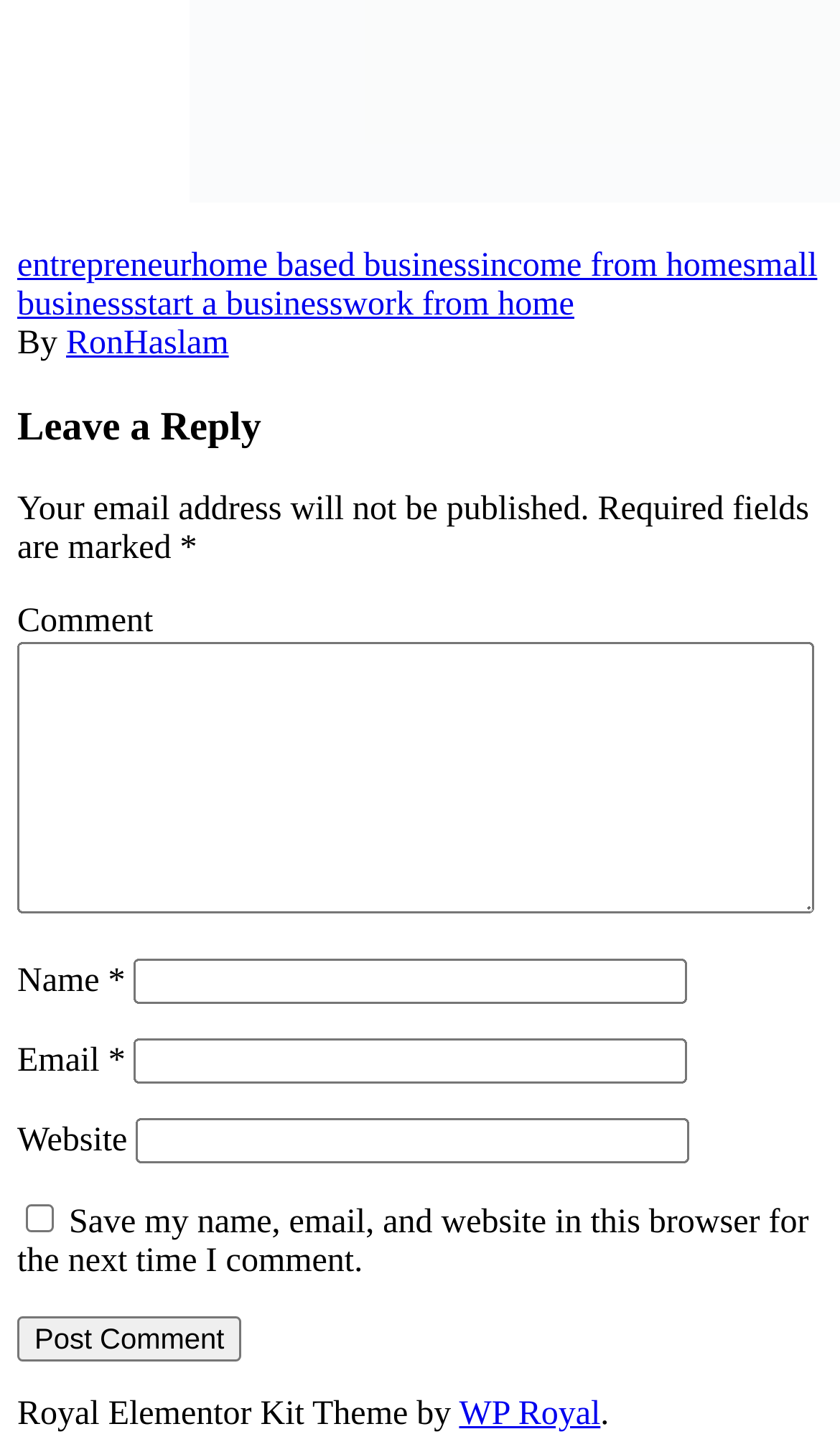Given the element description: "parent_node: Name * name="author"", predict the bounding box coordinates of this UI element. The coordinates must be four float numbers between 0 and 1, given as [left, top, right, bottom].

[0.159, 0.661, 0.818, 0.692]